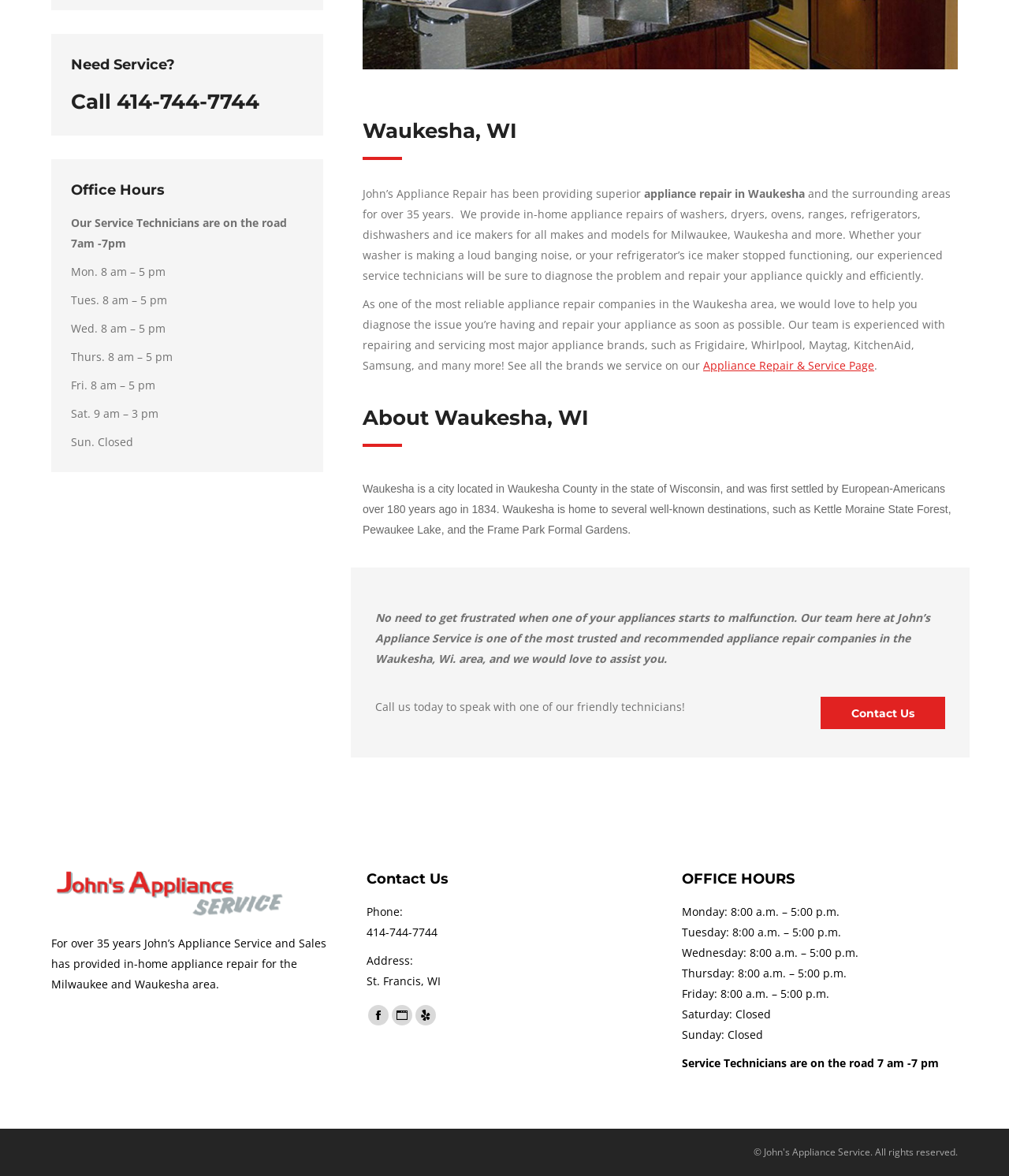For the element described, predict the bounding box coordinates as (top-left x, top-left y, bottom-right x, bottom-right y). All values should be between 0 and 1. Element description: Contact Us

[0.813, 0.592, 0.937, 0.62]